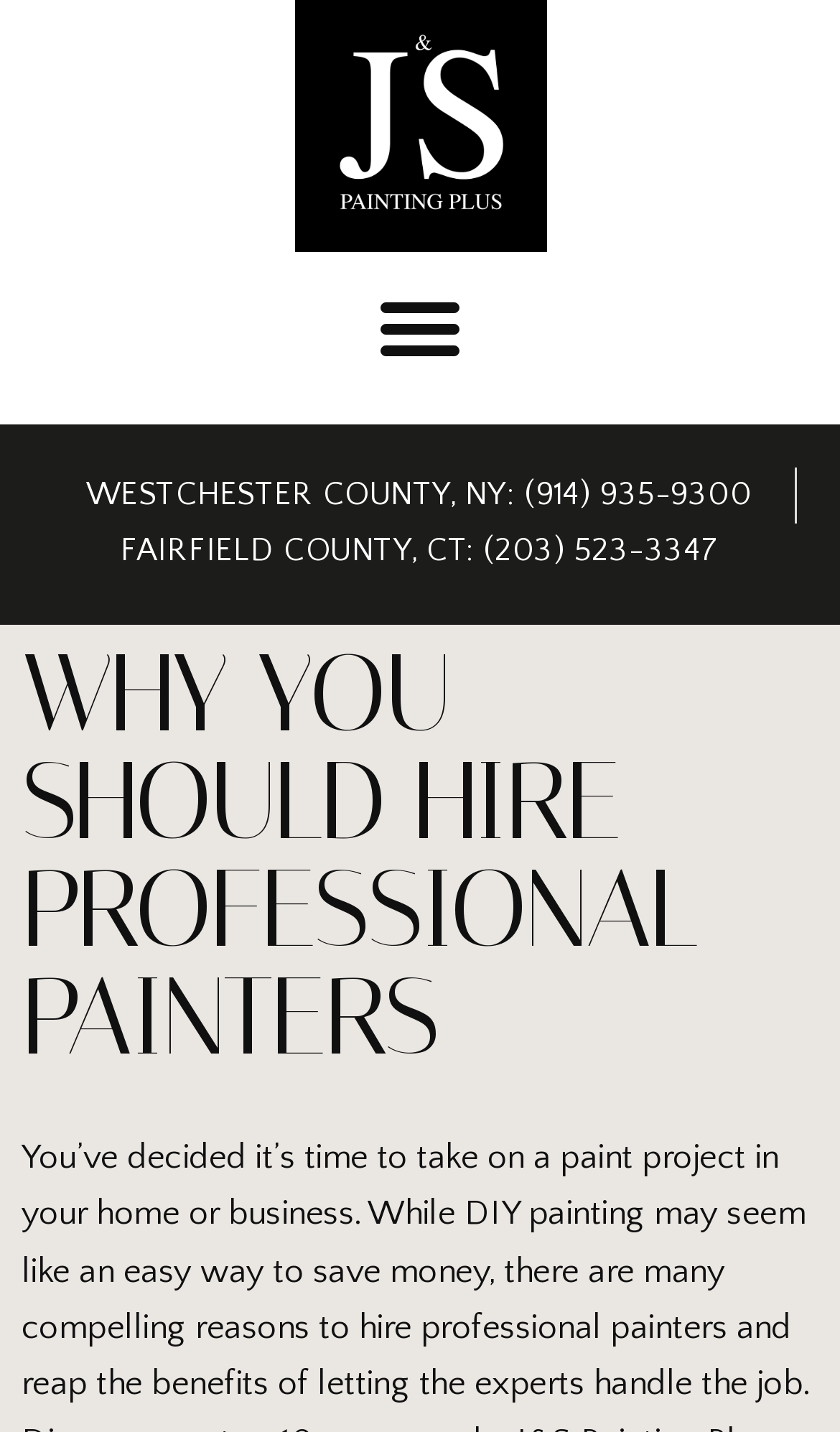Given the description Menu, predict the bounding box coordinates of the UI element. Ensure the coordinates are in the format (top-left x, top-left y, bottom-right x, bottom-right y) and all values are between 0 and 1.

[0.423, 0.184, 0.577, 0.274]